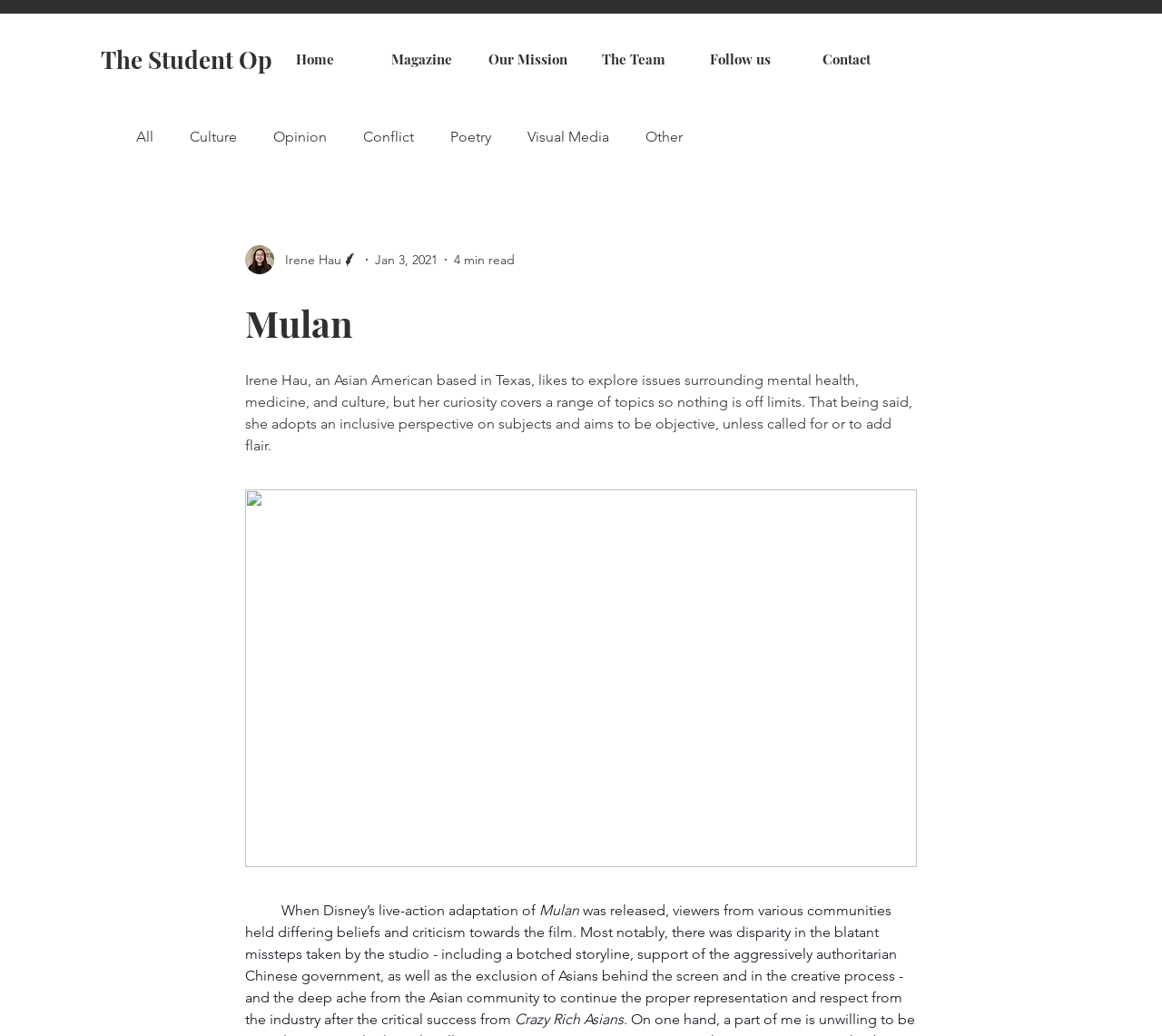Identify the bounding box coordinates of the HTML element based on this description: "Our Mission".

[0.408, 0.047, 0.5, 0.067]